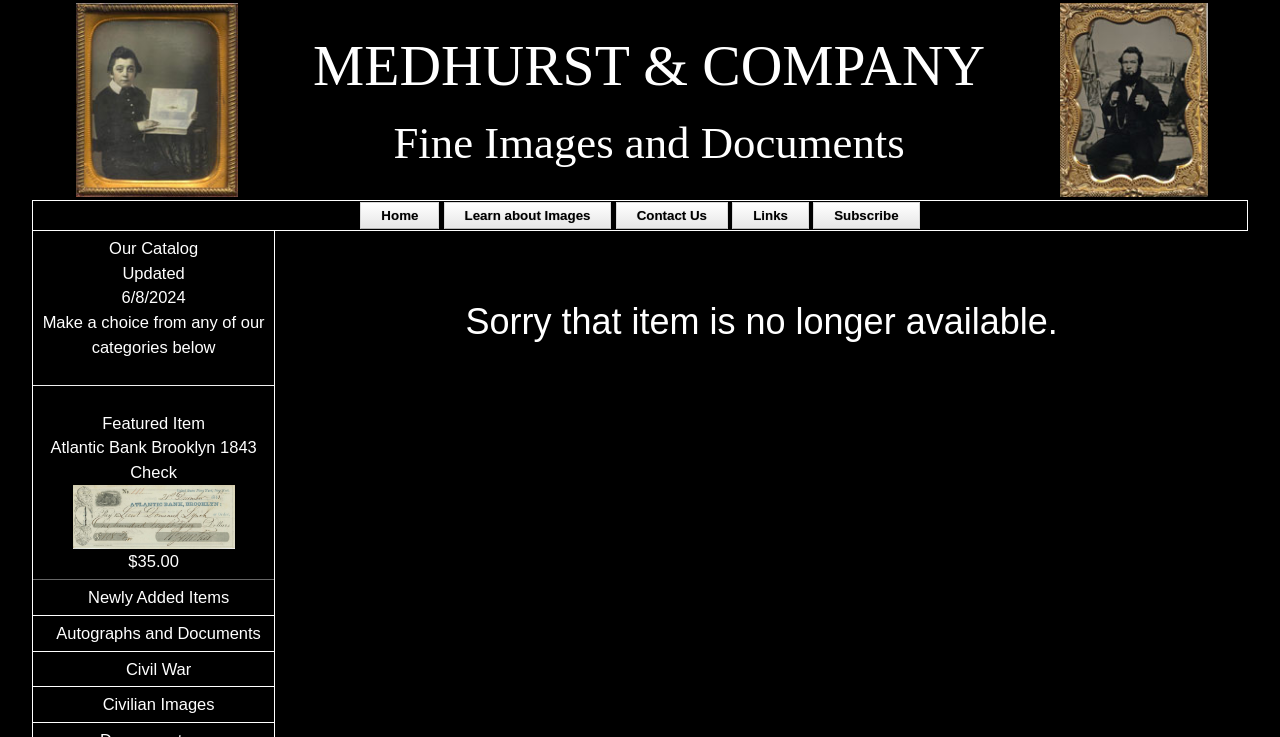Please find the bounding box coordinates in the format (top-left x, top-left y, bottom-right x, bottom-right y) for the given element description. Ensure the coordinates are floating point numbers between 0 and 1. Description: Earrings

None